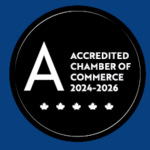Offer an in-depth caption that covers the entire scene depicted in the image.

The image depicts a circular logo featuring a prominent letter "A" in white, signifying its status as an "Accredited Chamber of Commerce." The text includes the phrase "ACCREDITED CHAMBER OF COMMERCE 2024-2026," indicating the period of accreditation. Below the wording, five small maple leaf icons are displayed, symbolizing Canadian heritage. The logo is set against a striking blue background, enhancing its visibility and significance, representing a commitment to excellence in business practices and community engagement within the chamber of commerce framework.